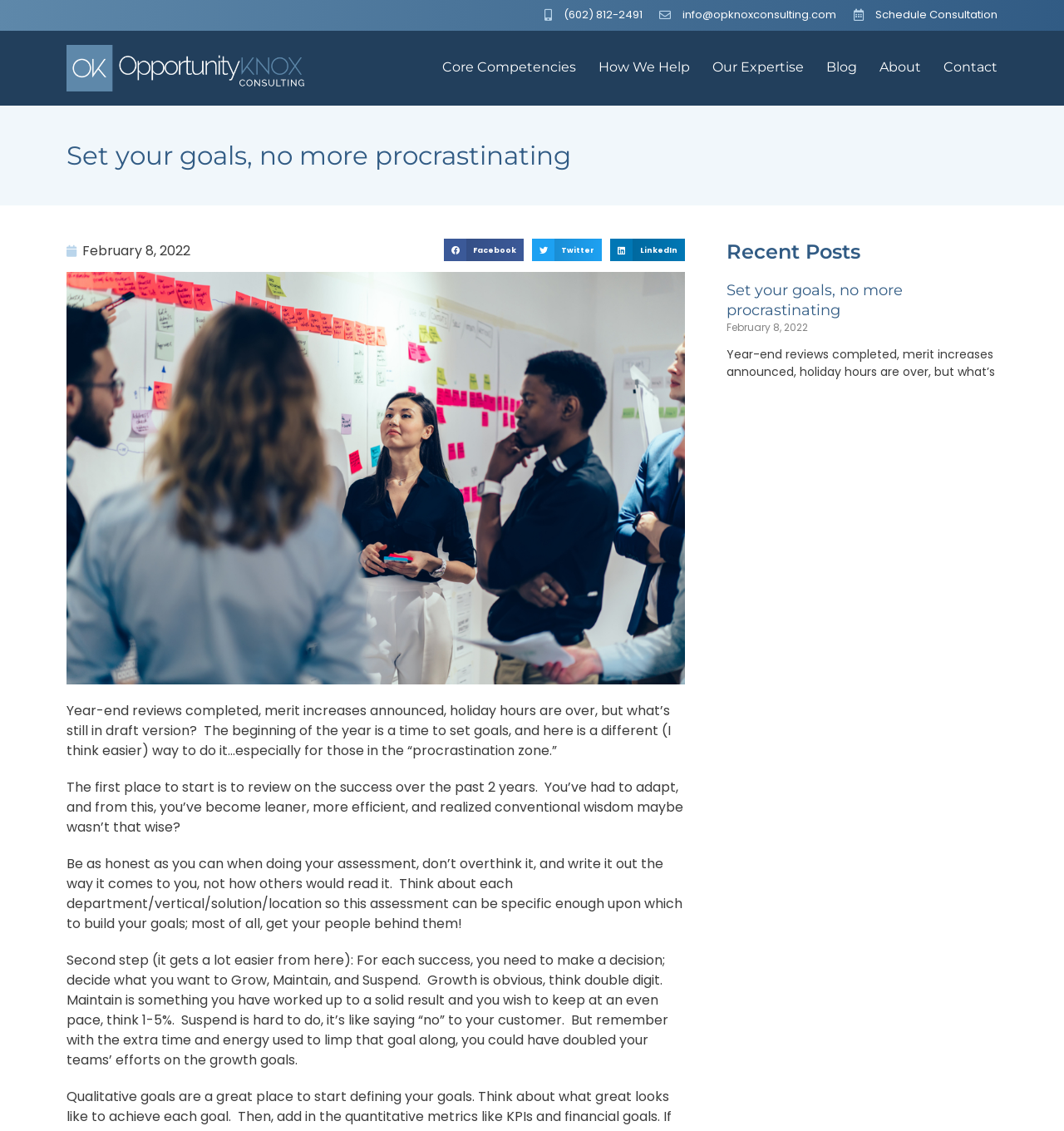Find the bounding box coordinates of the clickable area required to complete the following action: "Send an email".

[0.616, 0.007, 0.786, 0.02]